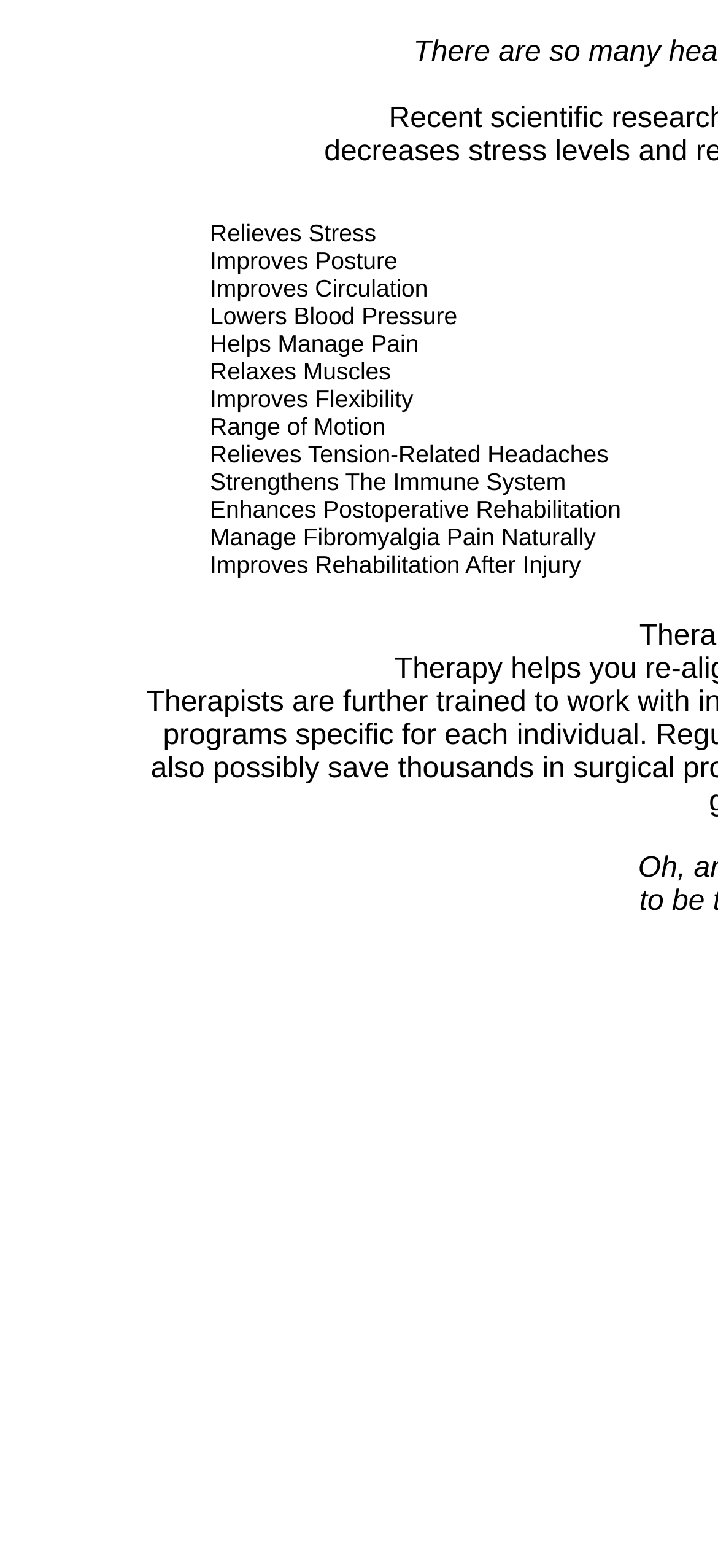Please examine the image and answer the question with a detailed explanation:
How many benefits are listed?

I counted the number of StaticText elements inside the LayoutTableCell element, which are the benefits listed. There are 11 StaticText elements, each containing a benefit, so the answer is 11.